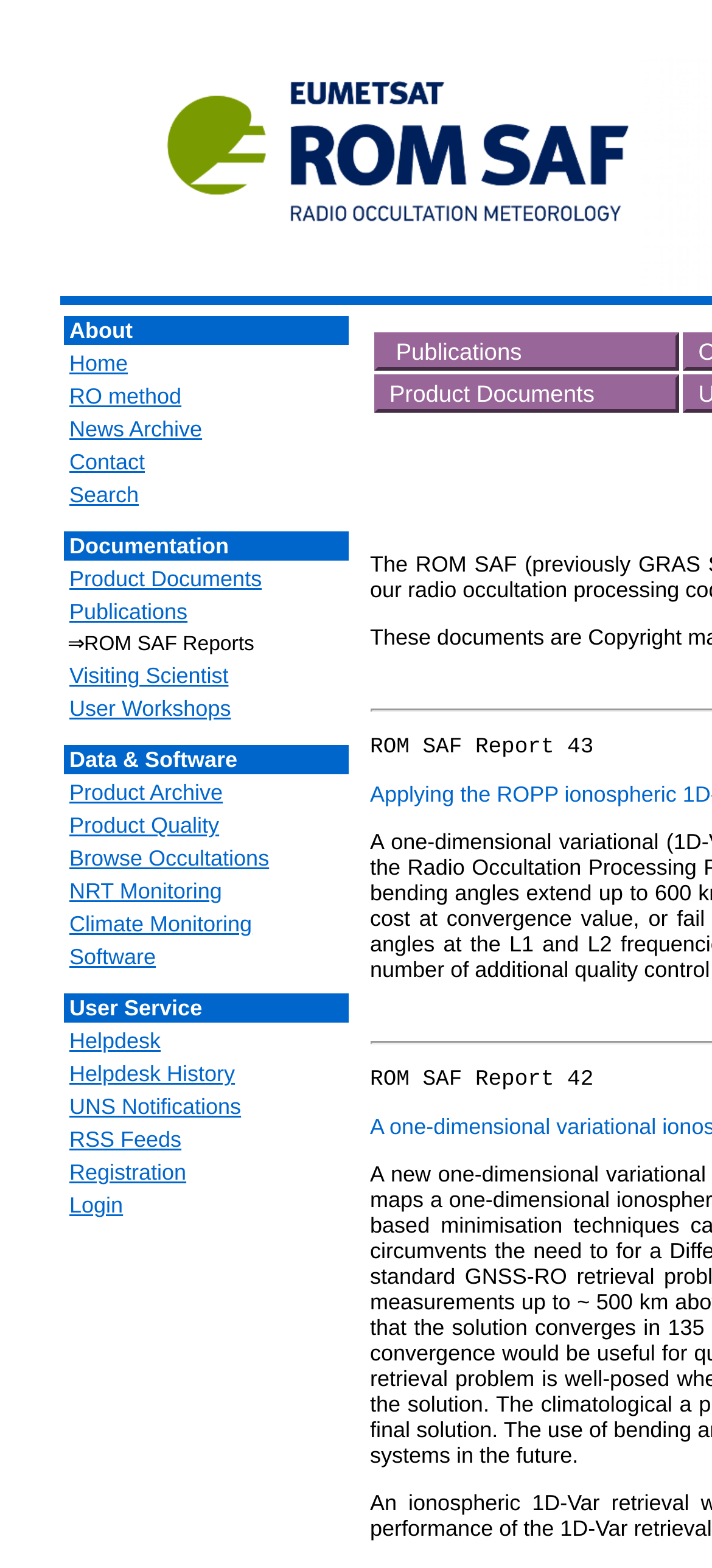Pinpoint the bounding box coordinates of the element you need to click to execute the following instruction: "View Product Documents". The bounding box should be represented by four float numbers between 0 and 1, in the format [left, top, right, bottom].

[0.092, 0.361, 0.368, 0.377]